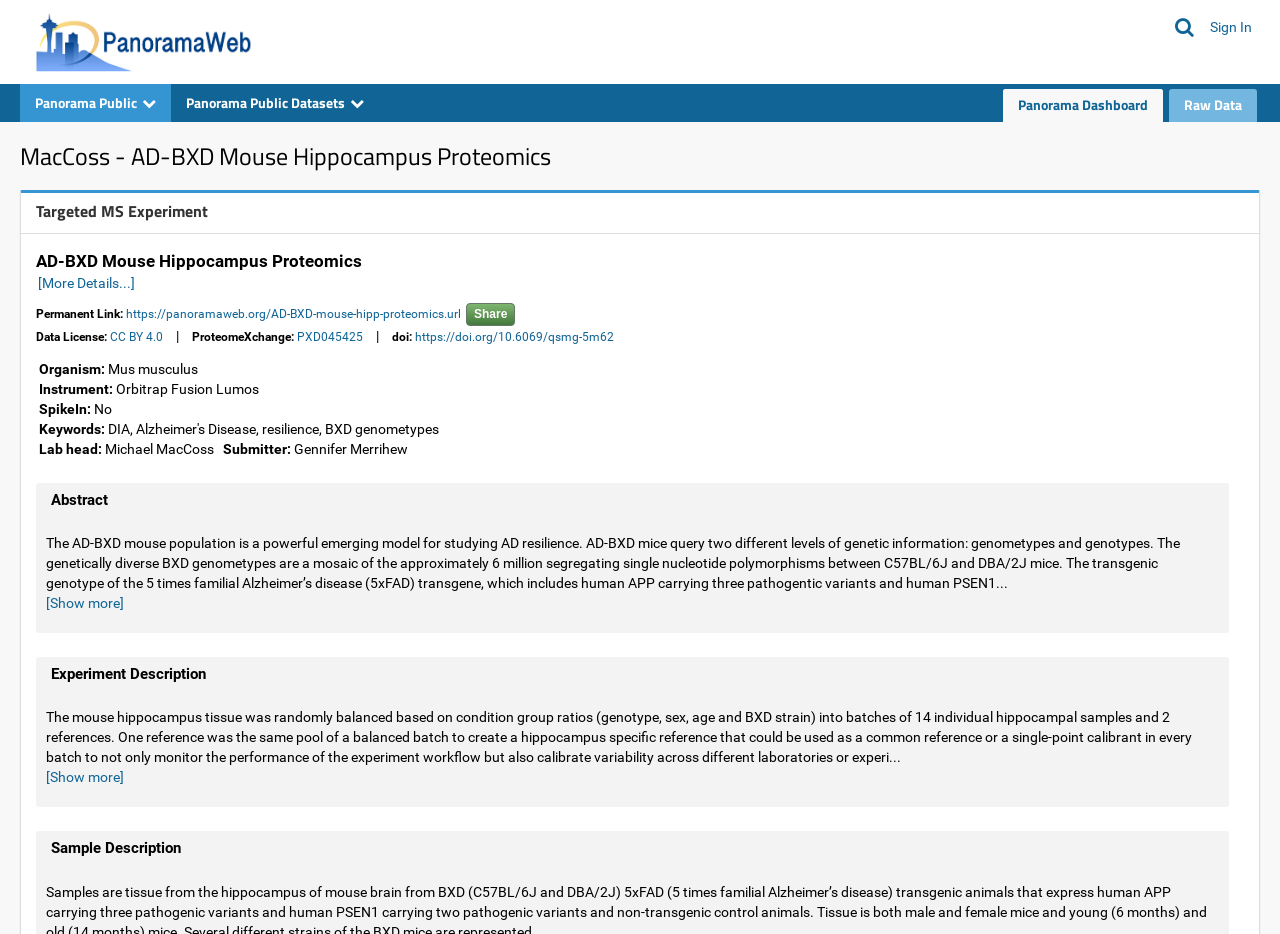What is the instrument used in the experiment?
Please provide a detailed and thorough answer to the question.

The instrument used in the experiment can be found in the static text element with the text 'Orbitrap Fusion Lumos' which is located in the section 'Instrument'.